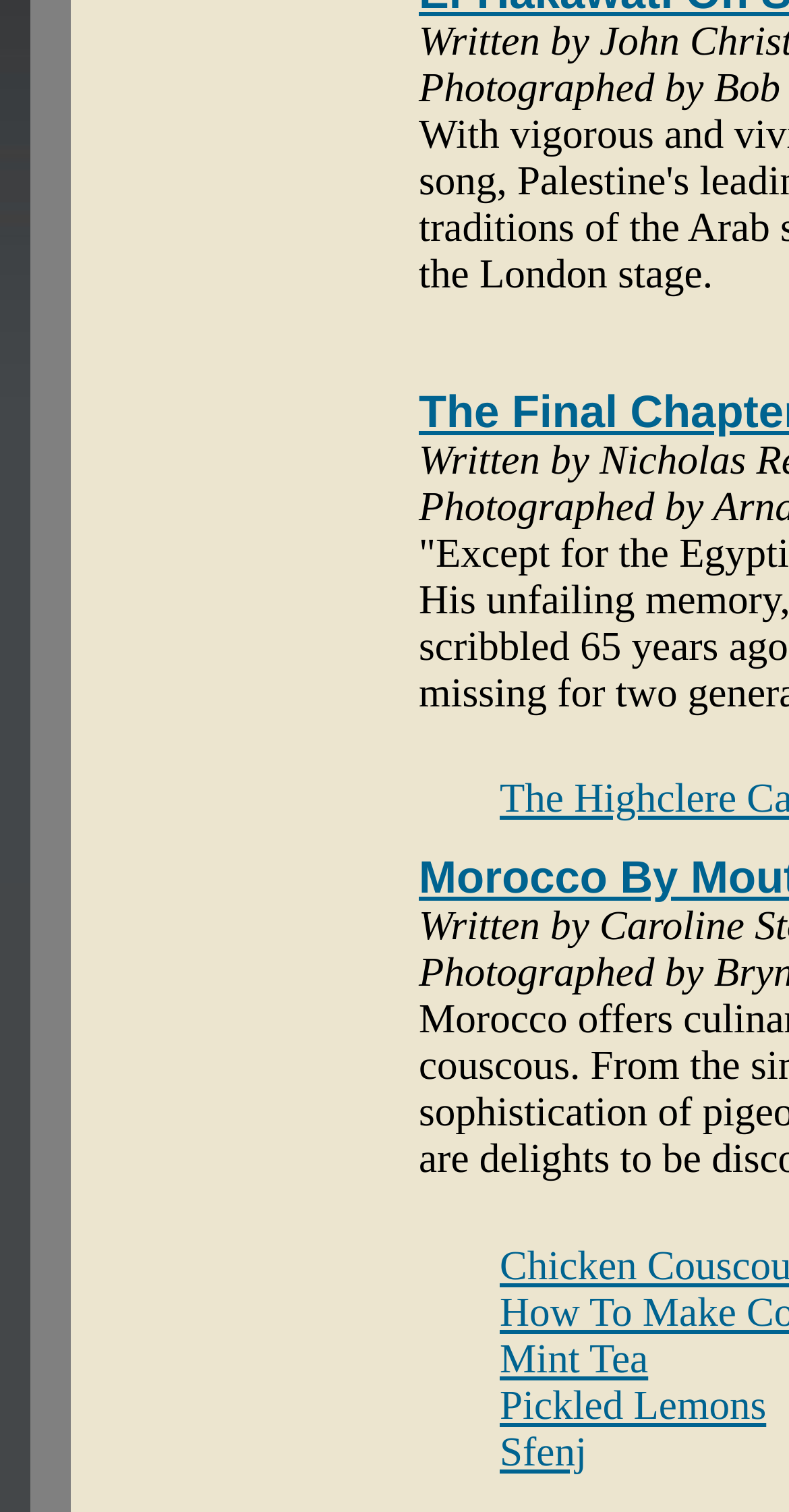For the given element description Sfenj, determine the bounding box coordinates of the UI element. The coordinates should follow the format (top-left x, top-left y, bottom-right x, bottom-right y) and be within the range of 0 to 1.

[0.633, 0.946, 0.744, 0.976]